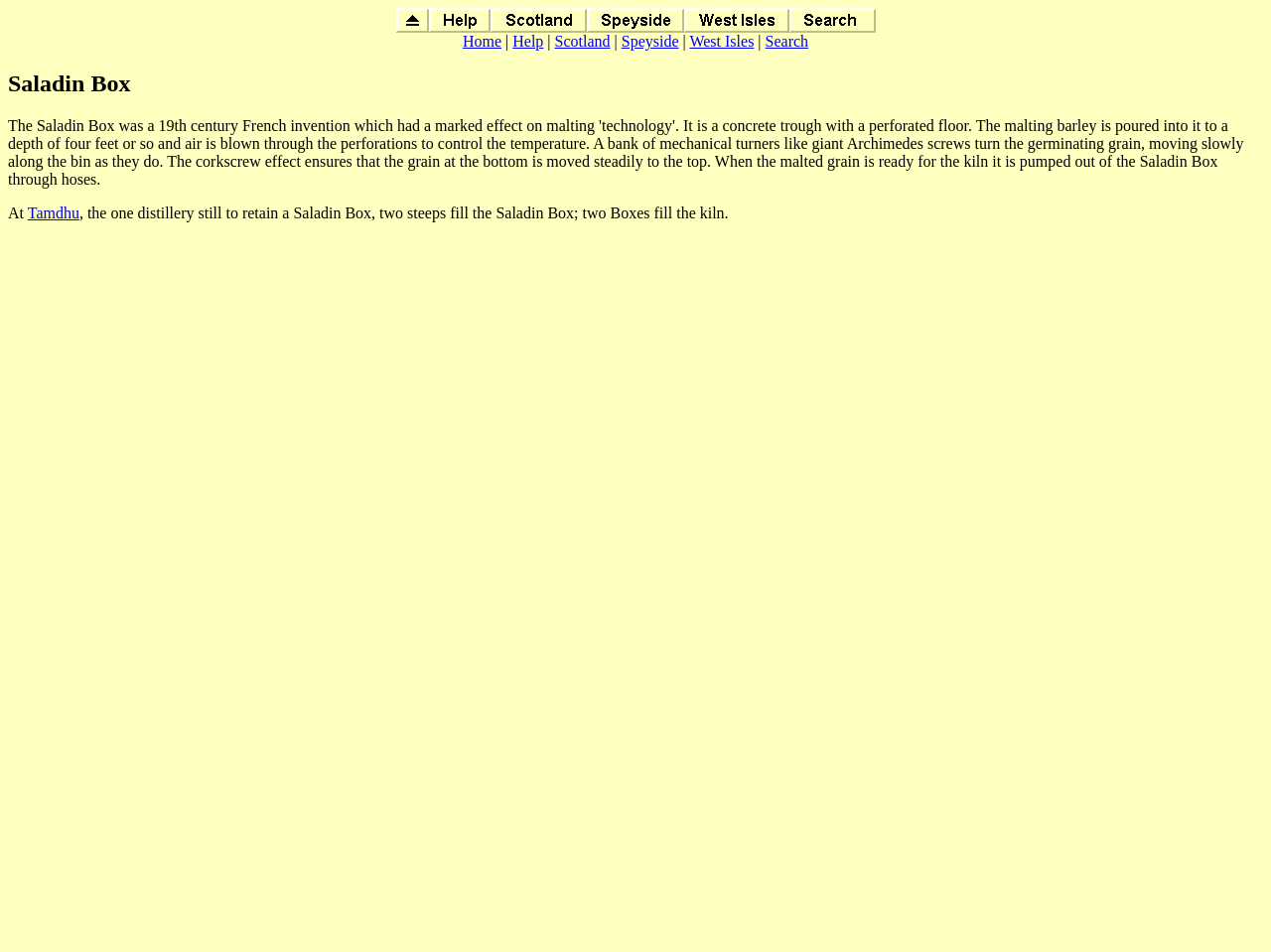What is located above the navigation toolbar?
Refer to the screenshot and respond with a concise word or phrase.

the main heading